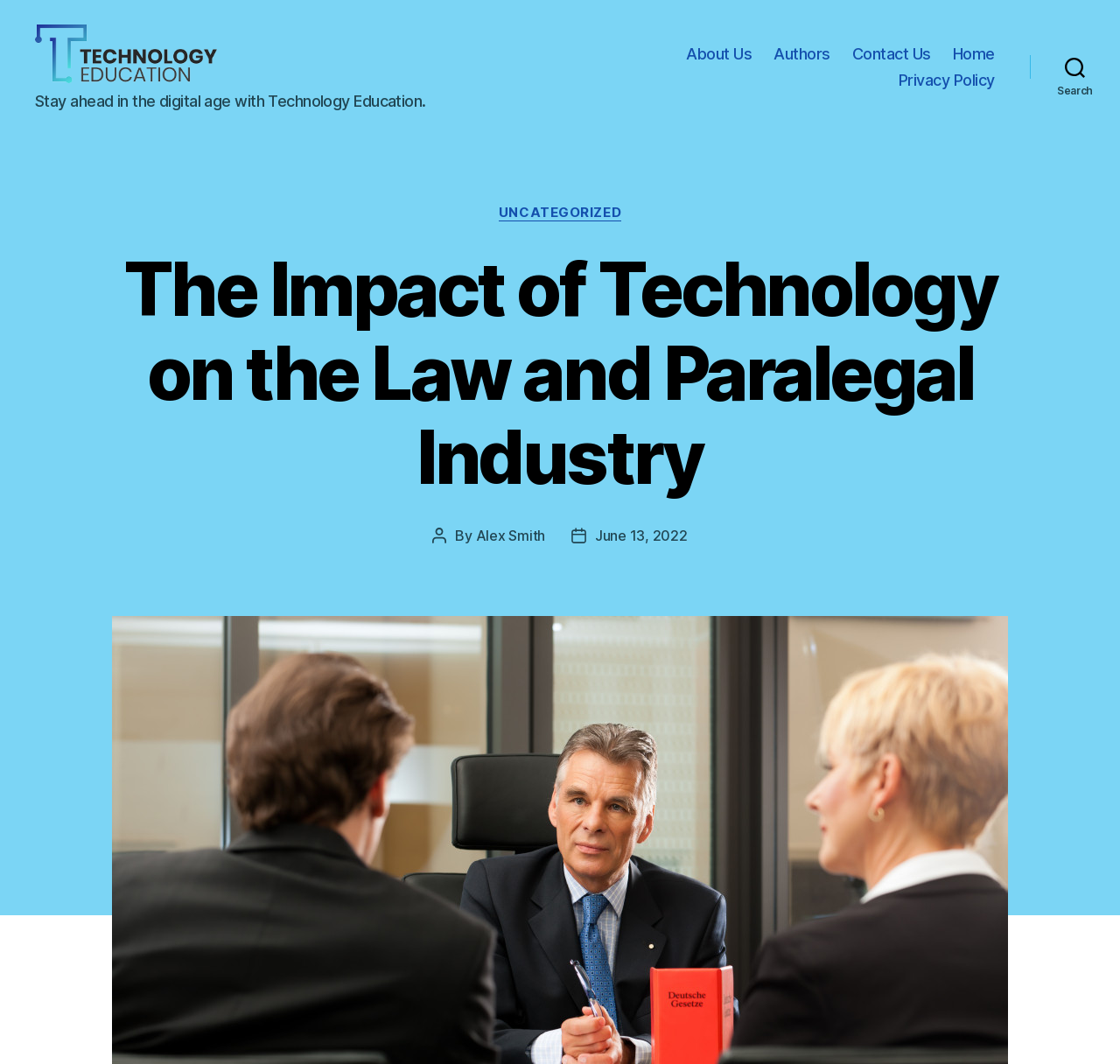Determine the bounding box coordinates of the region to click in order to accomplish the following instruction: "Read the article by Alex Smith". Provide the coordinates as four float numbers between 0 and 1, specifically [left, top, right, bottom].

[0.425, 0.515, 0.487, 0.531]